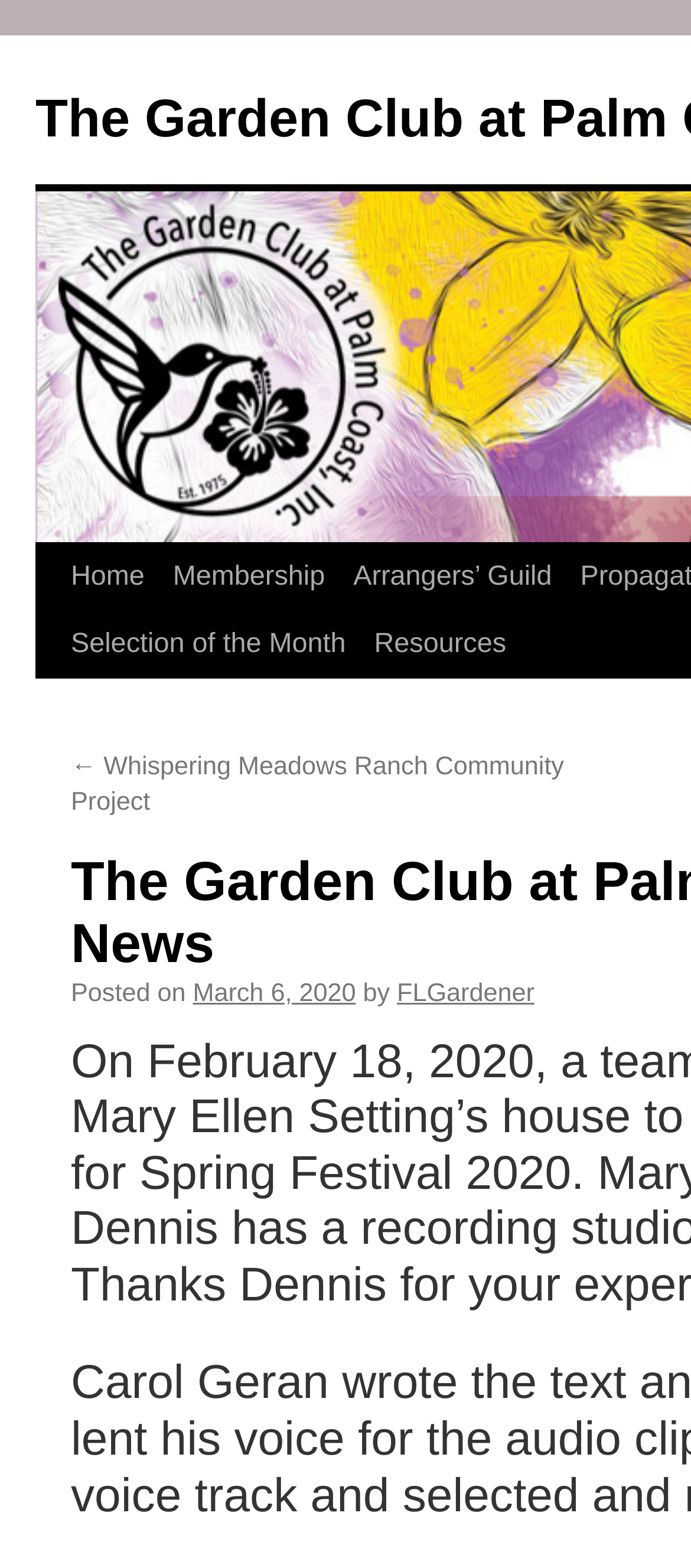Please answer the following question using a single word or phrase: 
What is the first link on the top navigation bar?

Home